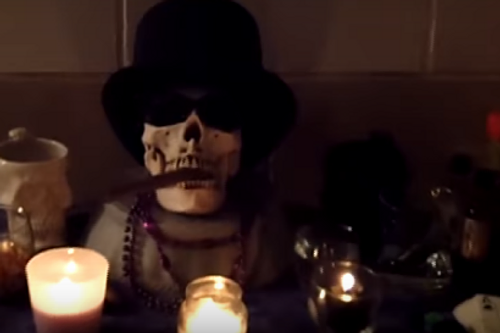Describe every aspect of the image in detail.

The image depicts a decorative setup featuring a skull with a top hat and sunglasses, positioned prominently in front. Surrounding the skull are several candles, creating a warm, flickering light that contributes to an eerie atmosphere. The skull is adorned with colorful beads, suggesting a connection to festive or ritualistic practices, which is common in Voodoo traditions. Various items can be seen in the background, including what appears to be a porcelain jug and other unspecified containers, enhancing the mystical ambiance of the scene. This arrangement evokes themes of spirituality, ritual, and perhaps a playful nod to the macabre, aligning with the concept of "Voodoo Breakup With Dolls" mentioned on the webpage, where ritualistic practices are emphasized in New Orleans Voodoo culture.